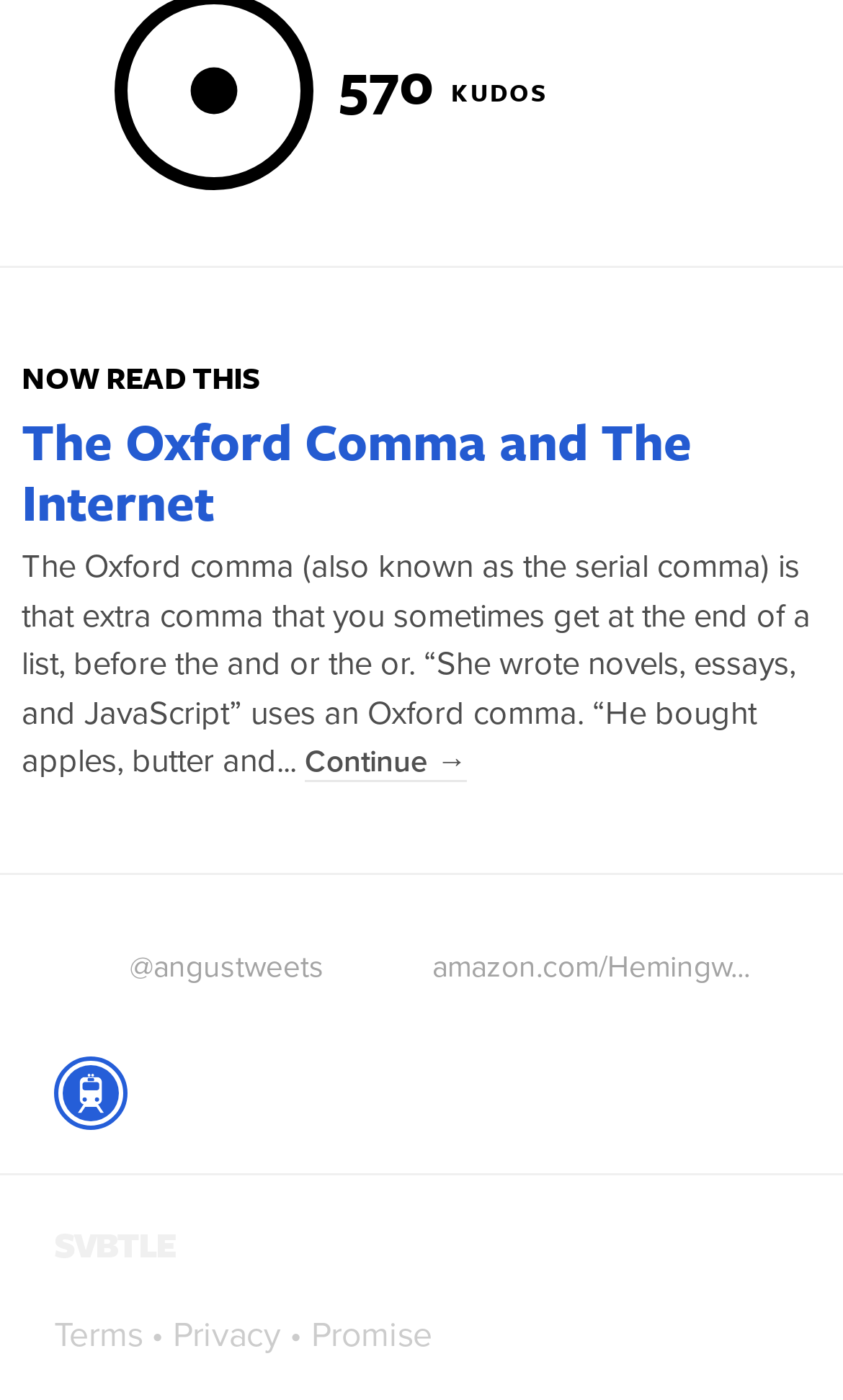Can you find the bounding box coordinates for the element to click on to achieve the instruction: "Read the article about the Oxford comma"?

[0.0, 0.253, 1.0, 0.561]